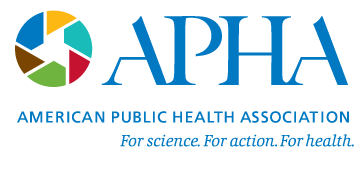Provide a thorough description of what you see in the image.

The image features the logo of the American Public Health Association (APHA), prominently displaying the letters "APHA" in a bold, modern typeface. The logo is accompanied by a colorful emblem representing diversity and collaboration, with segments in shades of blue, green, yellow, red, and brown arranged in a circular pattern. Below the emblem, the full name "AMERICAN PUBLIC HEALTH ASSOCIATION" is presented, followed by the tagline "For science. For action. For health." The design embodies the APHA's mission to promote public health and the importance of scientific evidence in health-related decision-making.